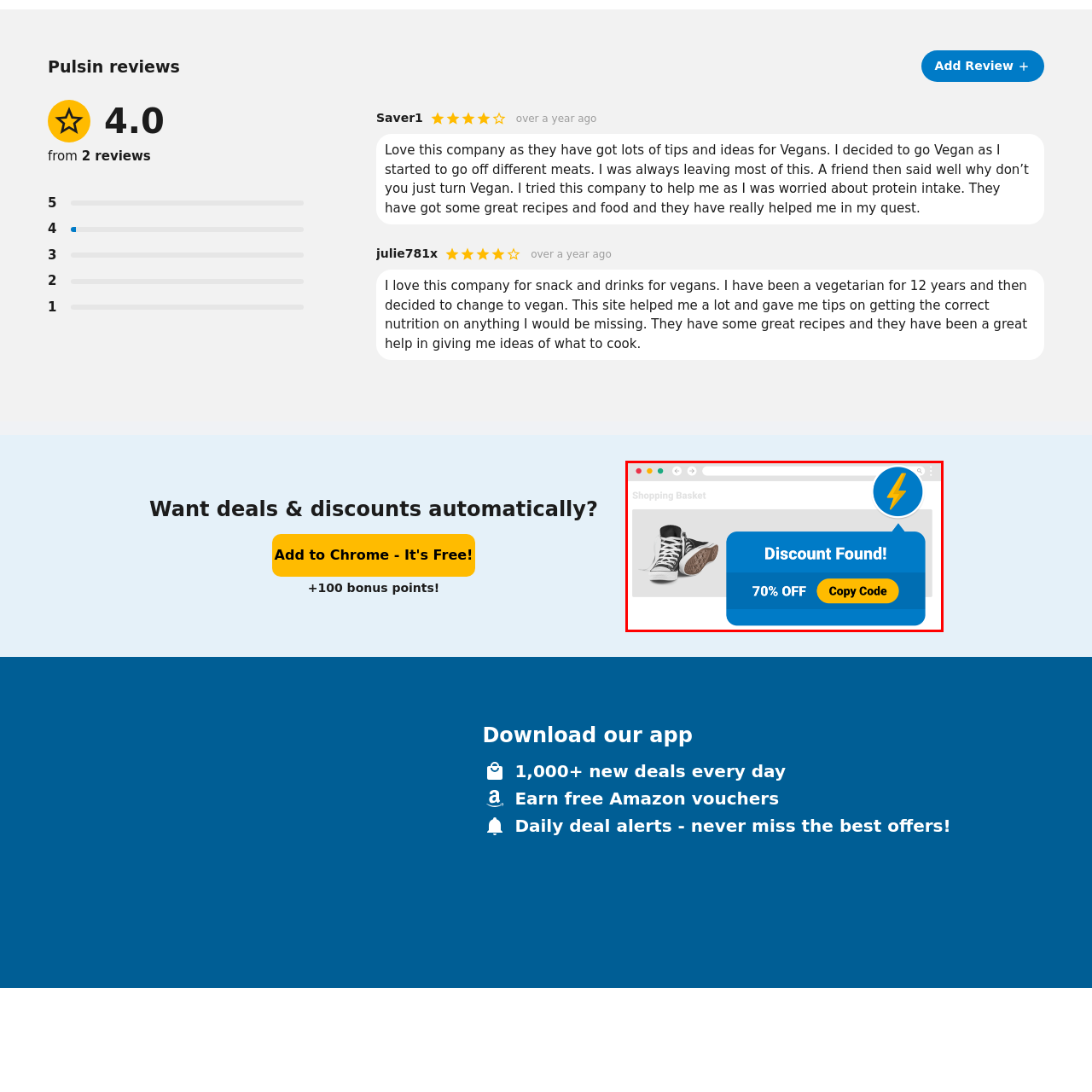View the portion of the image within the red bounding box and answer this question using a single word or phrase:
What is partially visible in the background?

Sneakers